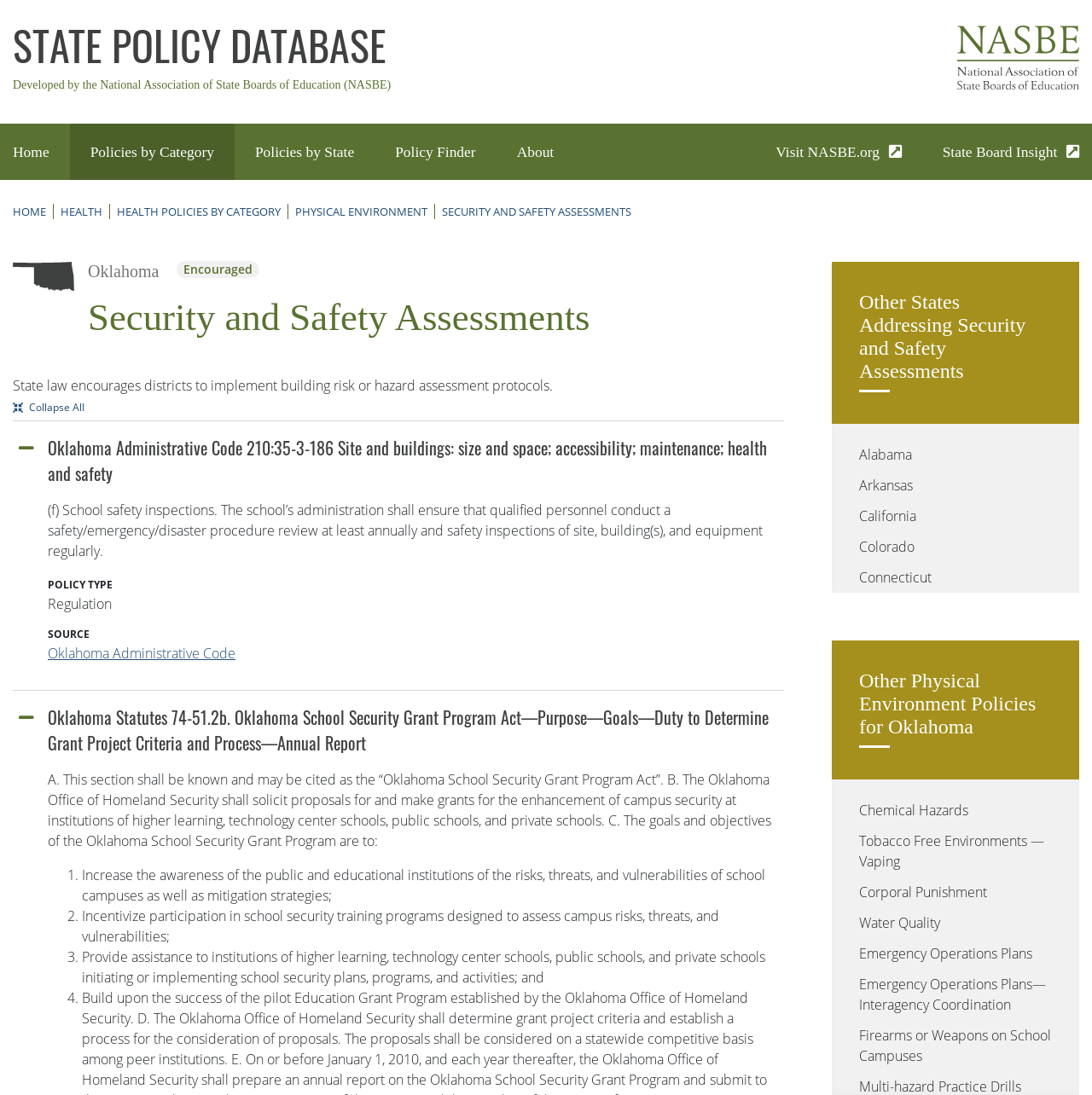Find the bounding box of the UI element described as follows: "best essays online".

None